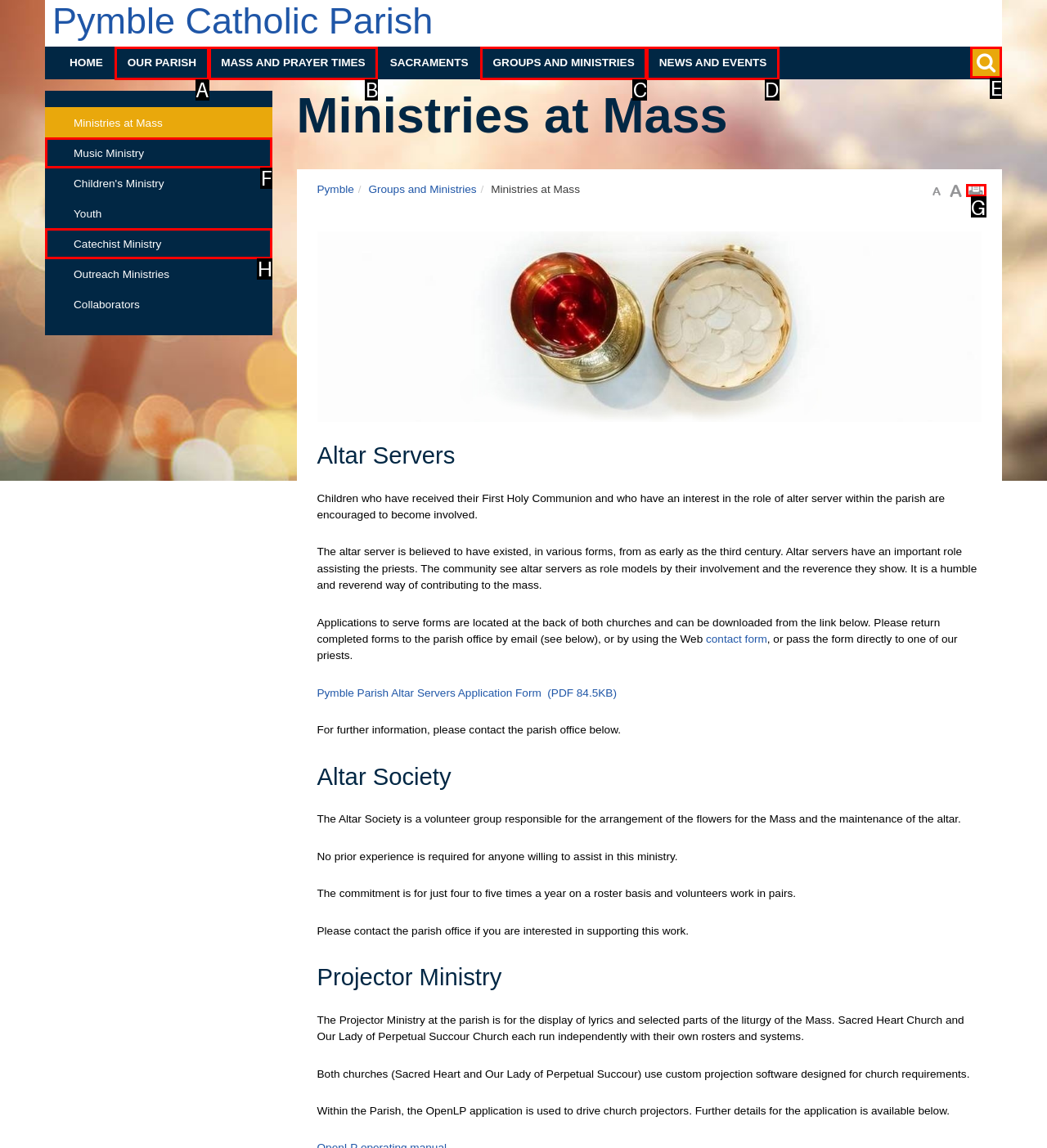Determine which UI element you should click to perform the task: Toggle search
Provide the letter of the correct option from the given choices directly.

E